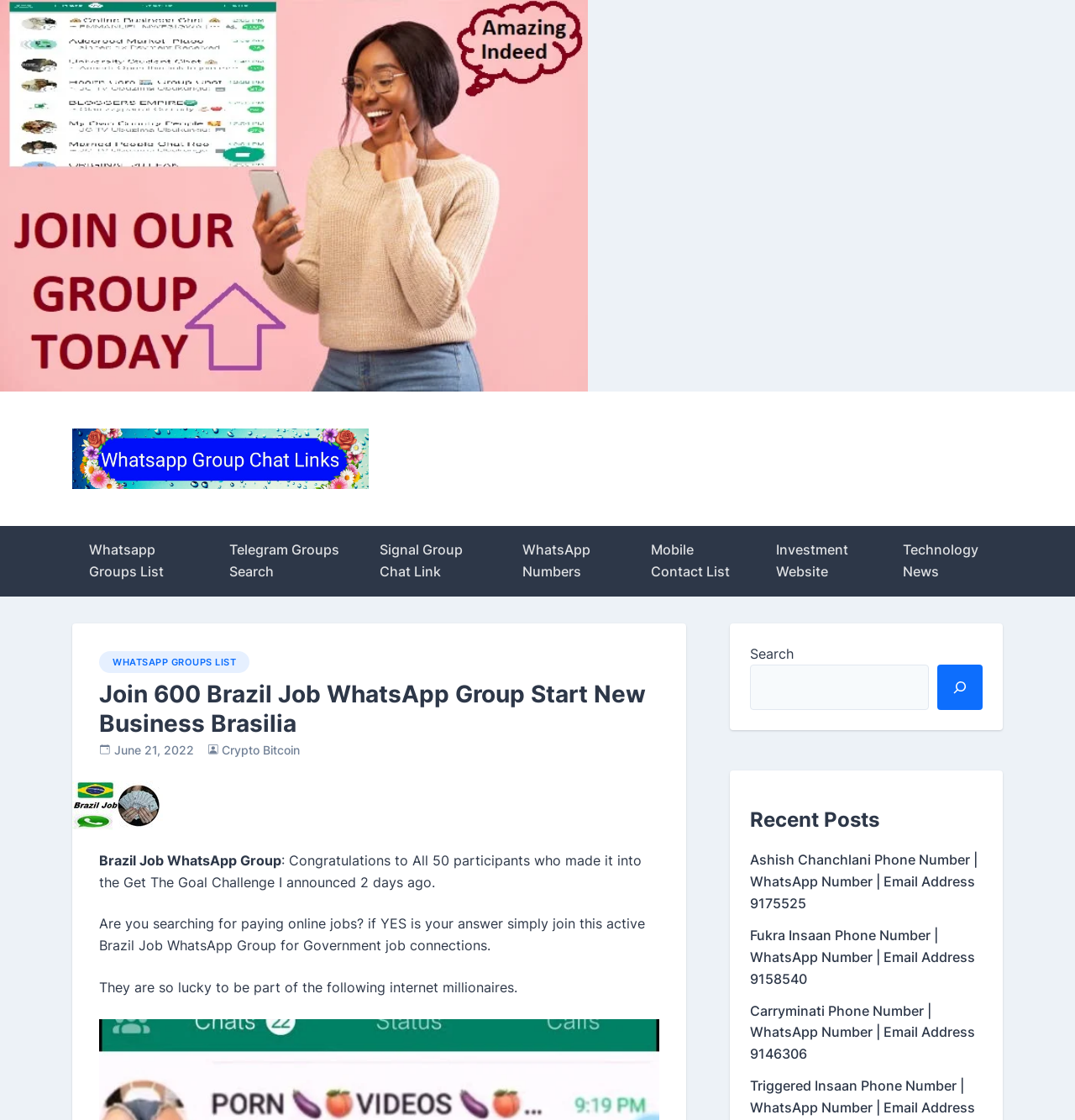What type of content is listed under 'Recent Posts'?
Respond to the question with a well-detailed and thorough answer.

Under the heading 'Recent Posts', I see links with titles like 'Ashish Chanchlani Phone Number | WhatsApp Number | Email Address 9175525', 'Fukra Insaan Phone Number | WhatsApp Number | Email Address 9158540', and more. These links suggest that the content listed under 'Recent Posts' is related to phone numbers and WhatsApp numbers of individuals.